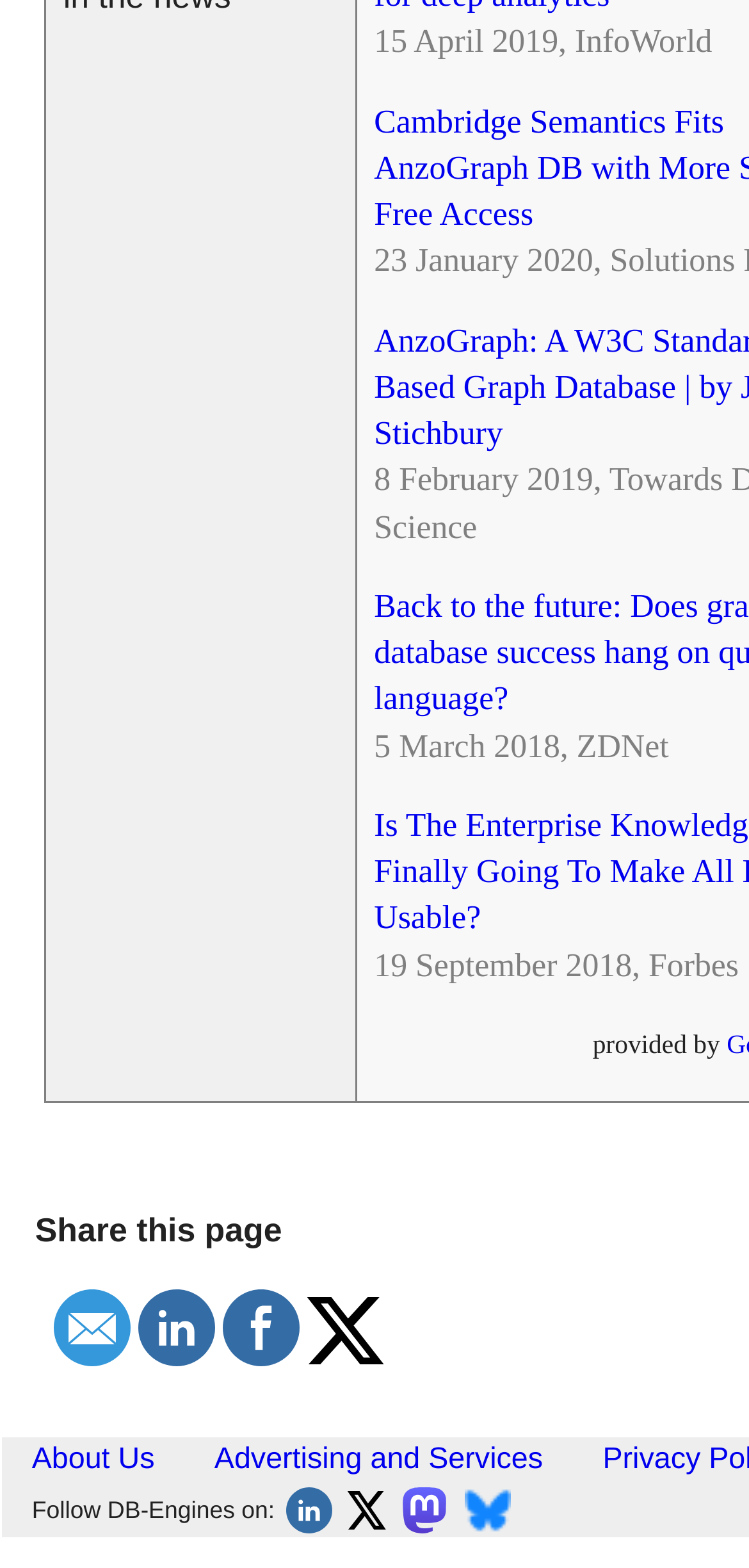Find the bounding box coordinates of the element's region that should be clicked in order to follow the given instruction: "Share on LinkedIn". The coordinates should consist of four float numbers between 0 and 1, i.e., [left, top, right, bottom].

[0.18, 0.855, 0.293, 0.879]